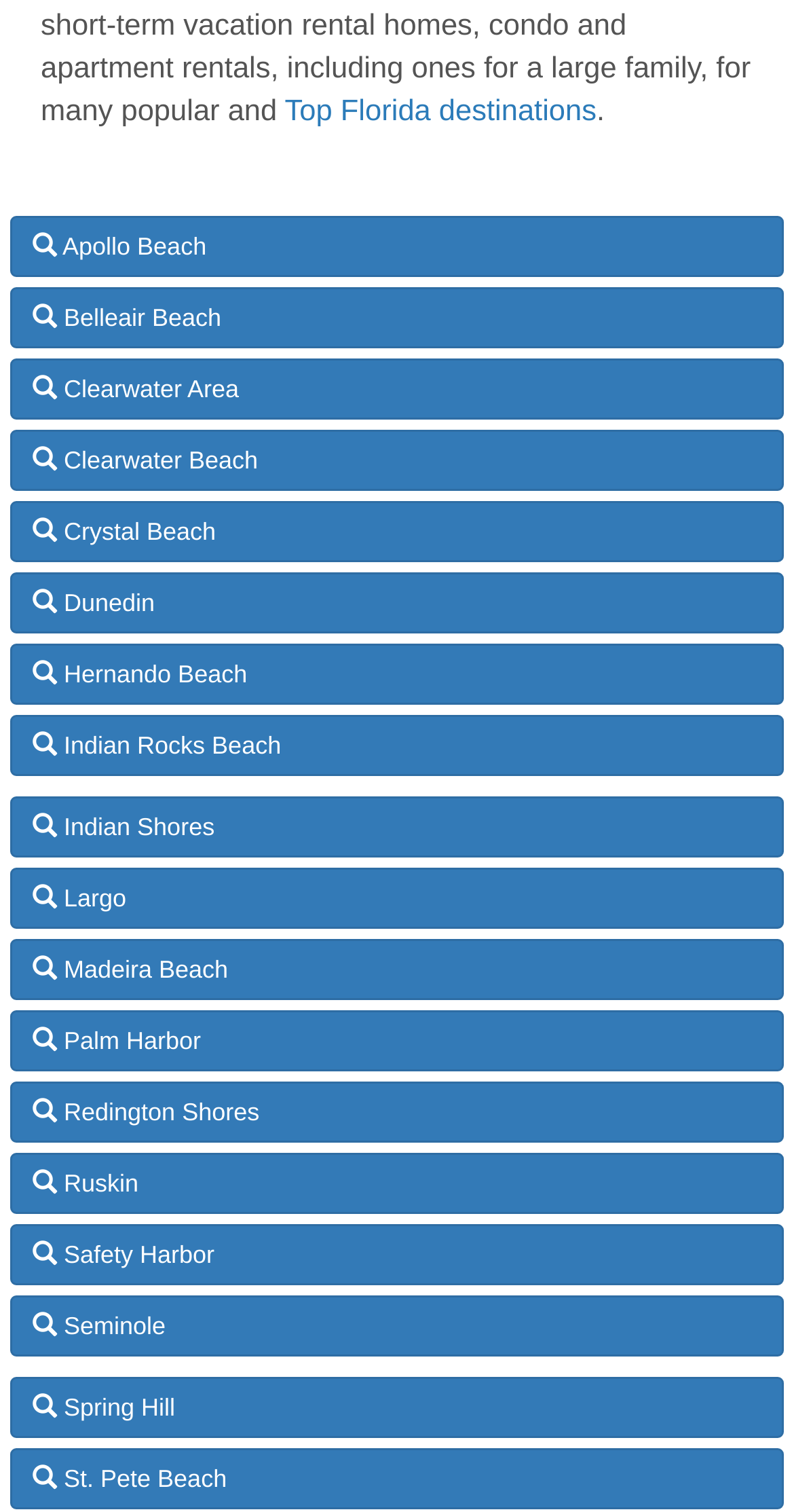Pinpoint the bounding box coordinates of the area that must be clicked to complete this instruction: "Explore Apollo Beach".

[0.013, 0.142, 0.987, 0.183]